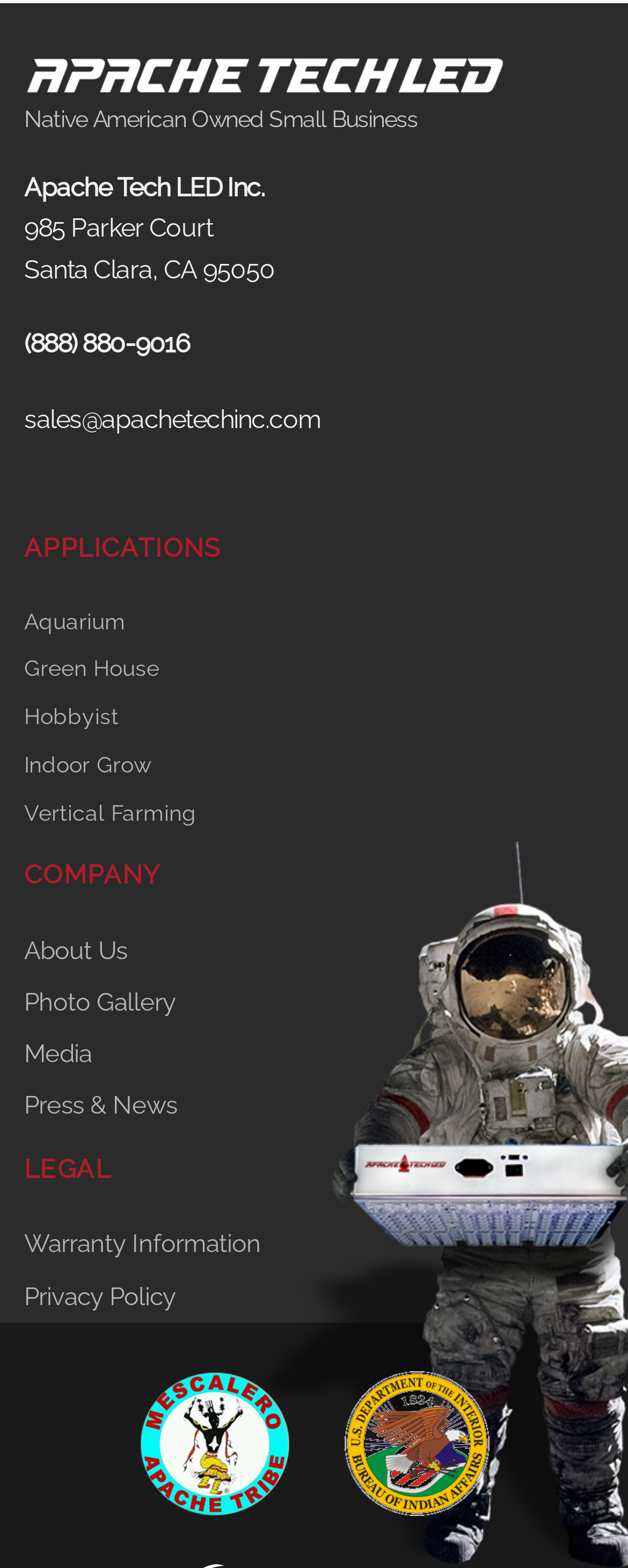Specify the bounding box coordinates of the element's region that should be clicked to achieve the following instruction: "explore Indoor Grow". The bounding box coordinates consist of four float numbers between 0 and 1, in the format [left, top, right, bottom].

[0.038, 0.473, 0.241, 0.504]